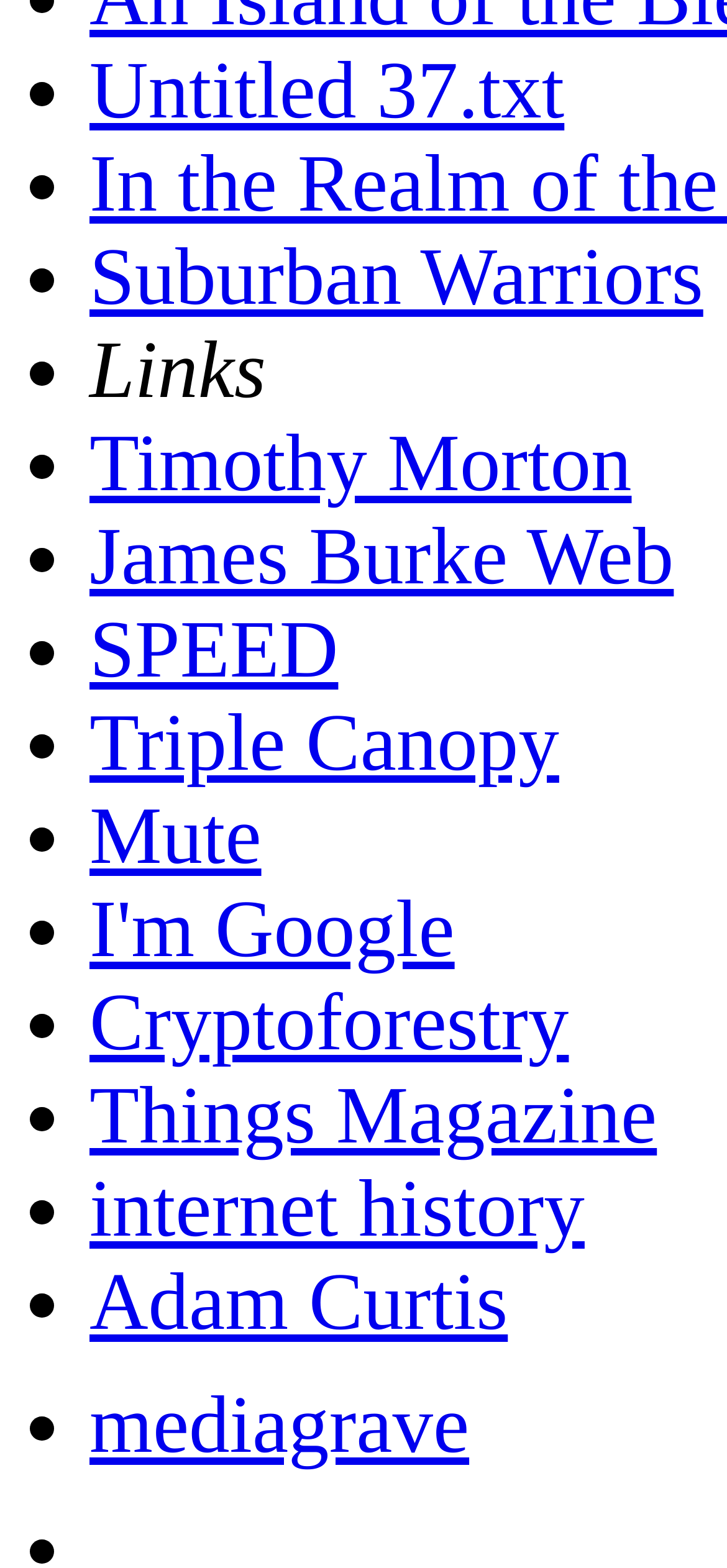Based on the element description: "Suburban Warriors", identify the bounding box coordinates for this UI element. The coordinates must be four float numbers between 0 and 1, listed as [left, top, right, bottom].

[0.123, 0.148, 0.967, 0.205]